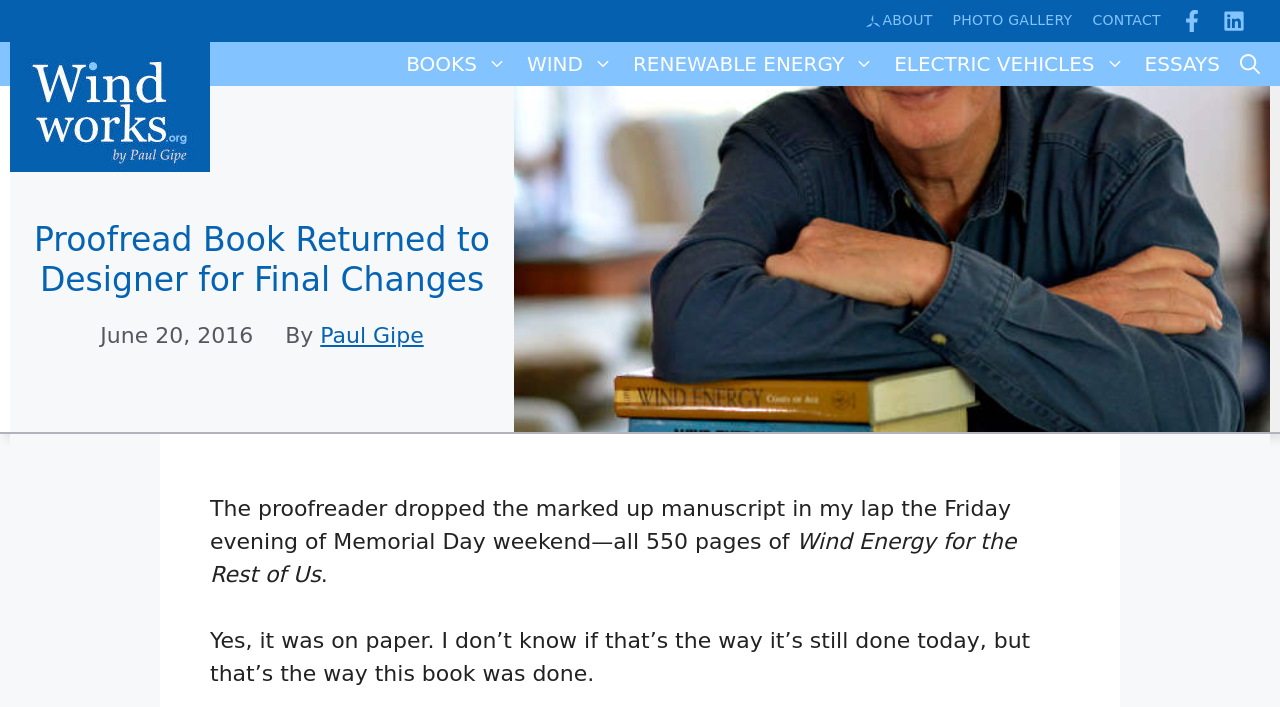Please provide the bounding box coordinates for the element that needs to be clicked to perform the following instruction: "open BOOKS section". The coordinates should be given as four float numbers between 0 and 1, i.e., [left, top, right, bottom].

[0.31, 0.059, 0.404, 0.122]